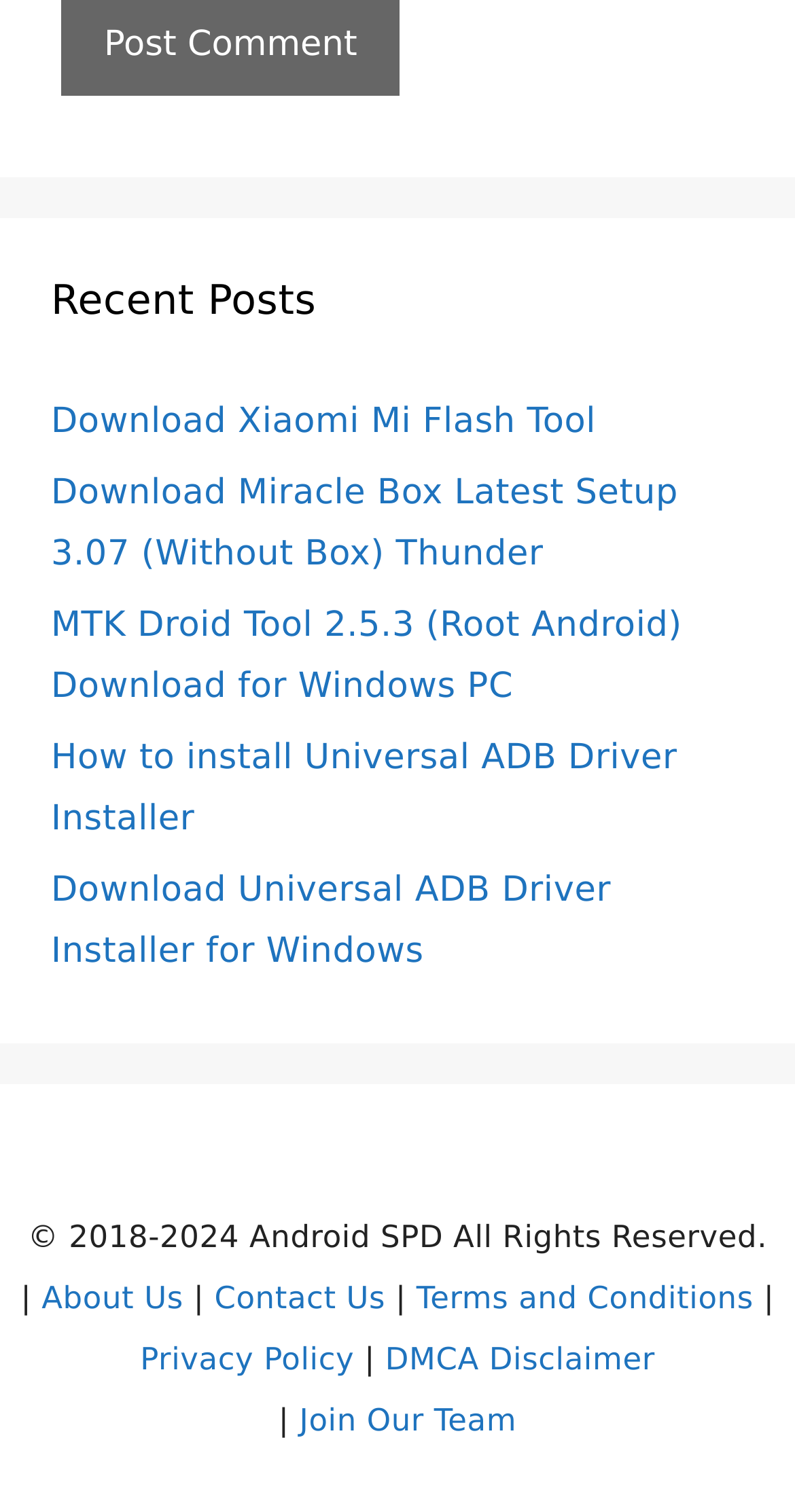Select the bounding box coordinates of the element I need to click to carry out the following instruction: "Visit the About Us page".

[0.052, 0.846, 0.231, 0.87]